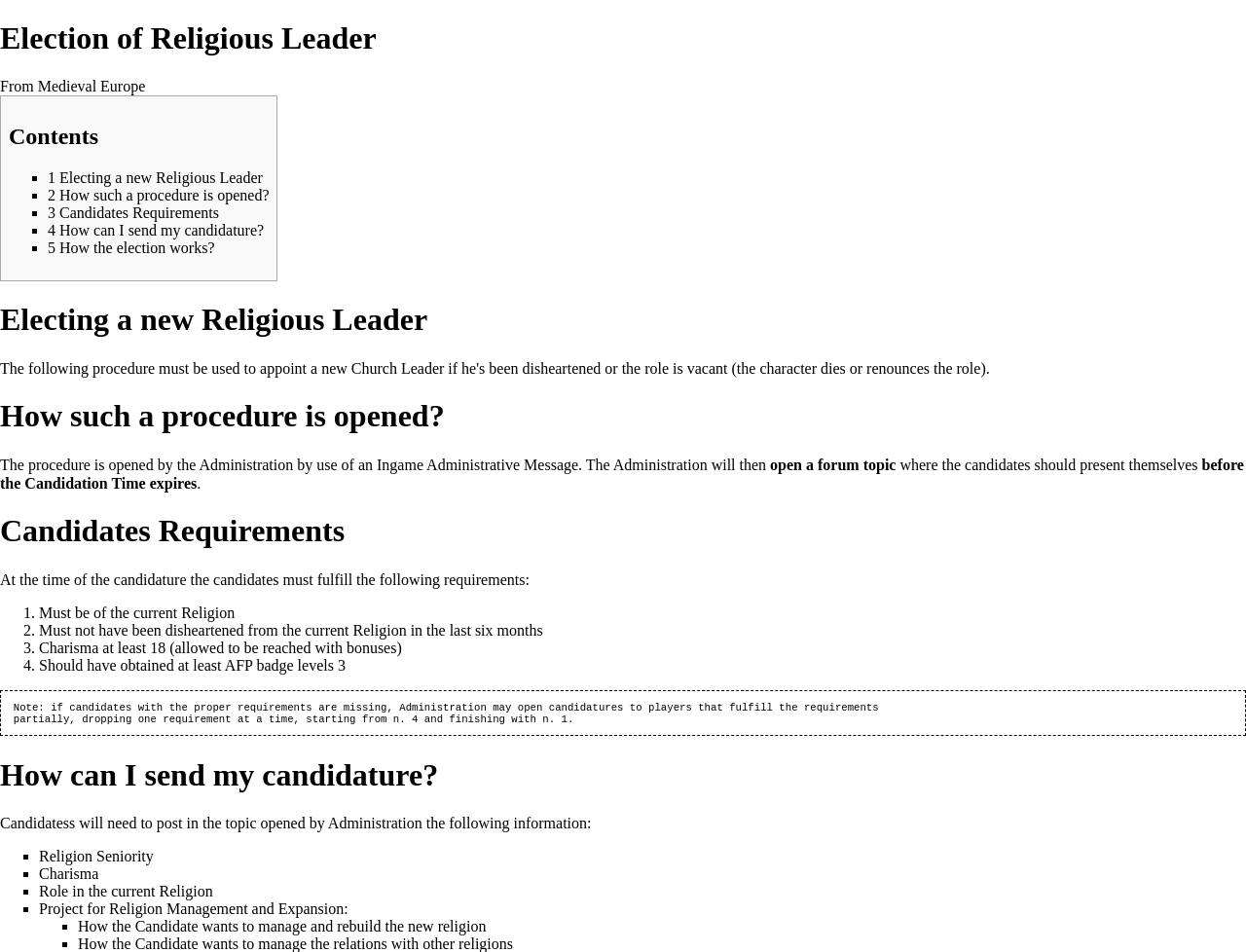Provide a single word or phrase answer to the question: 
What information should a candidate post in the topic opened by Administration?

Religion seniority, charisma, role, and project